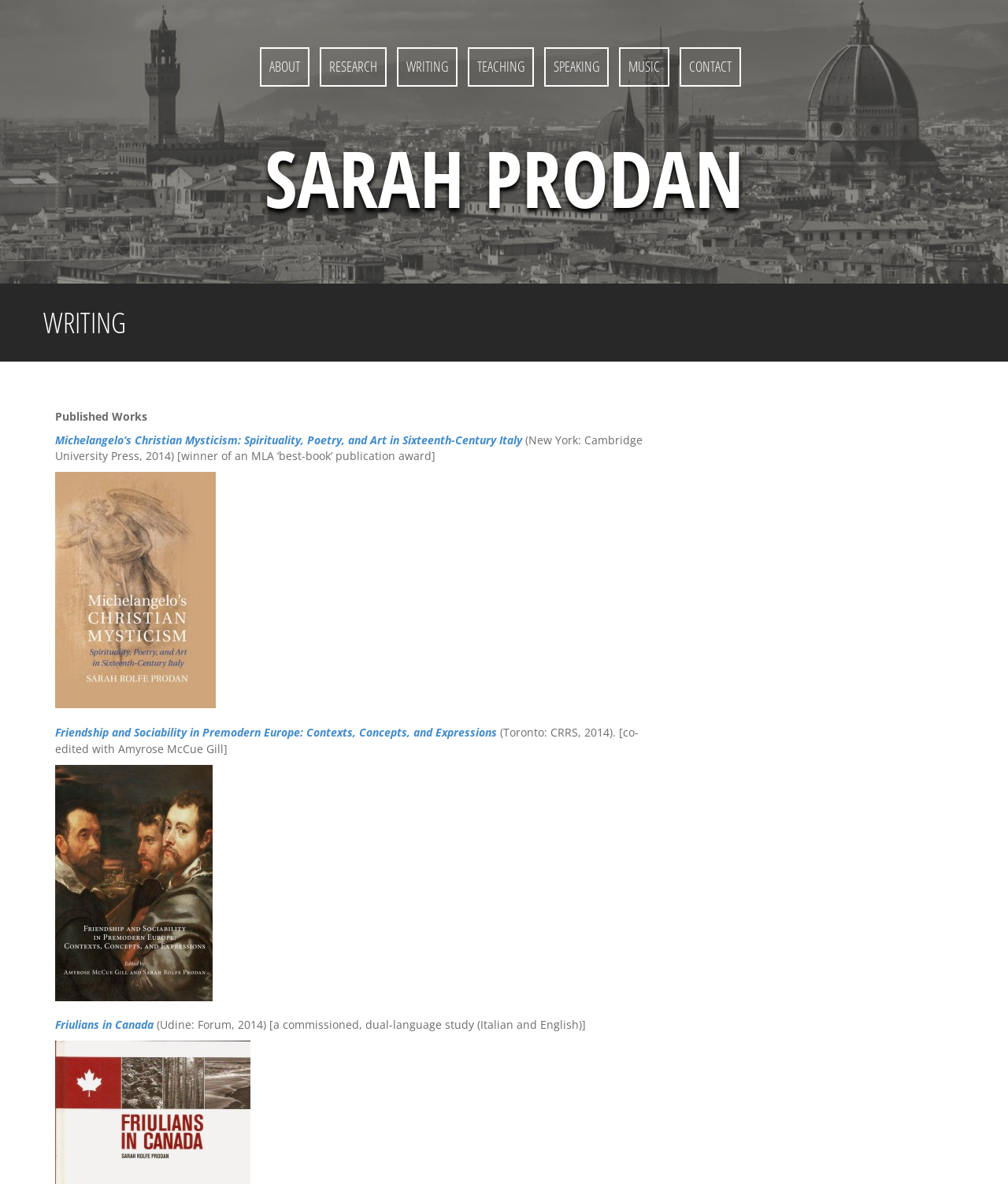Locate the bounding box coordinates of the clickable area needed to fulfill the instruction: "contact Sarah Prodan".

[0.683, 0.048, 0.725, 0.065]